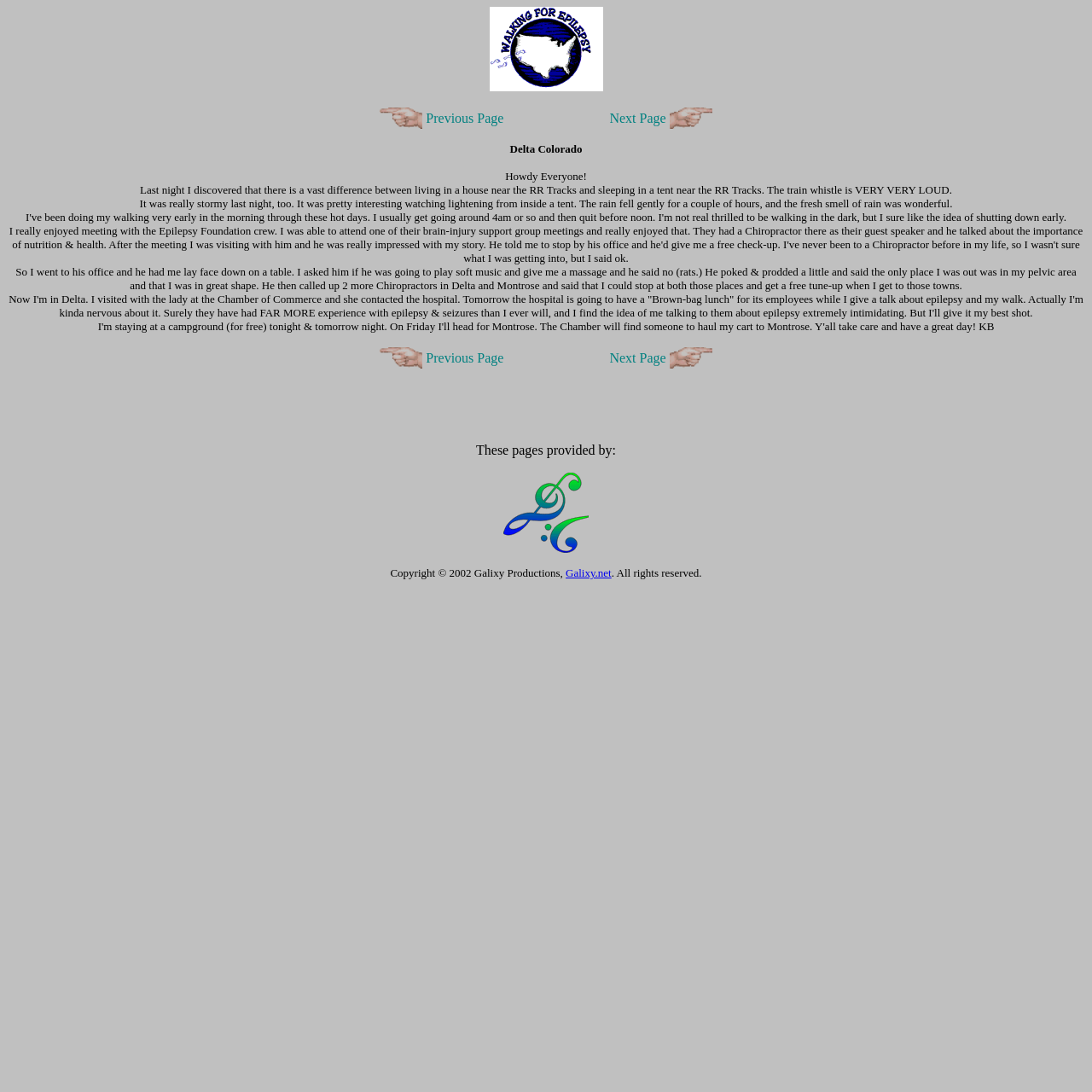Answer in one word or a short phrase: 
How many navigation links are there?

2